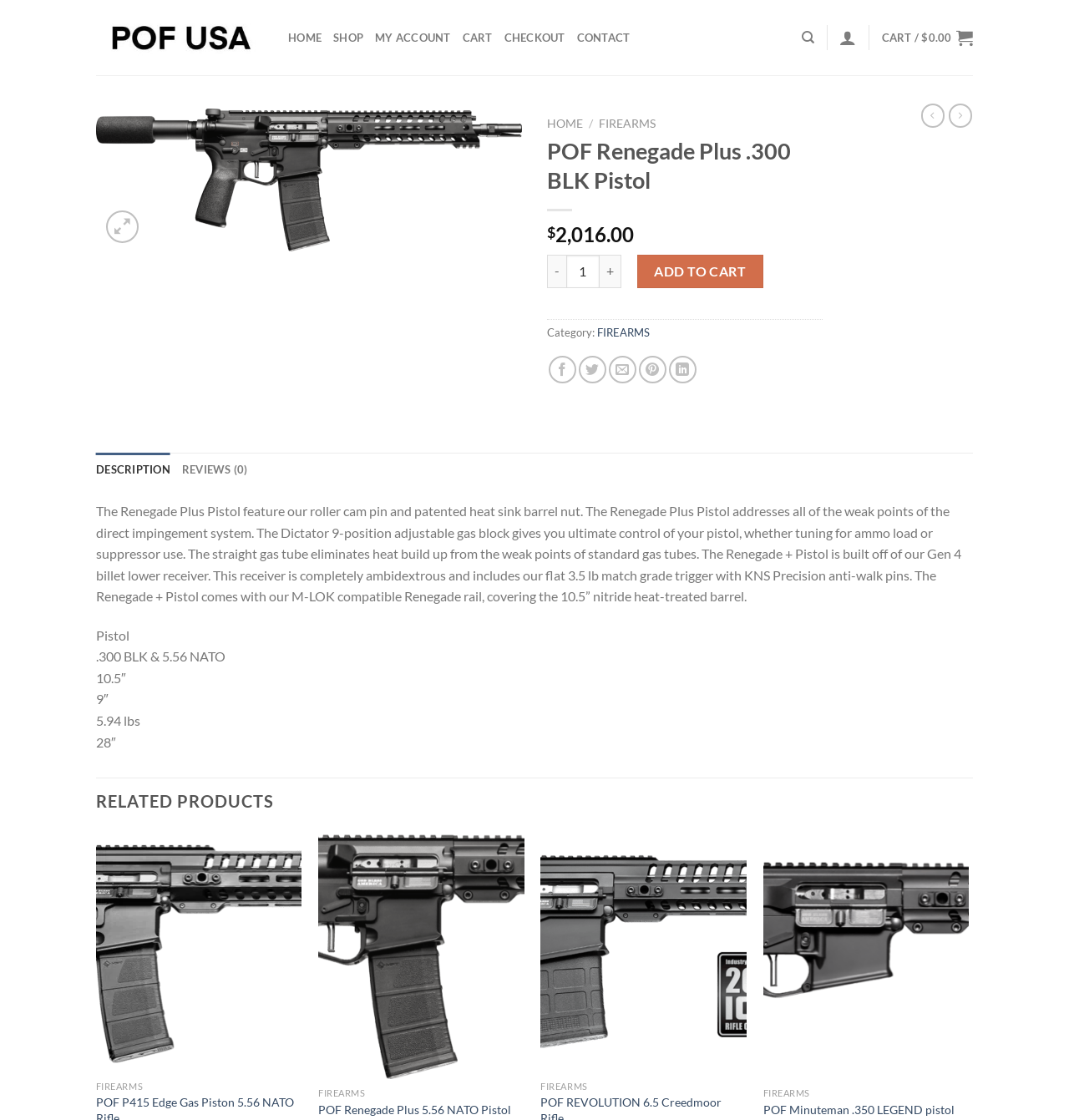Find and specify the bounding box coordinates that correspond to the clickable region for the instruction: "Click the 'RELATED PRODUCTS' link".

[0.09, 0.695, 0.91, 0.735]